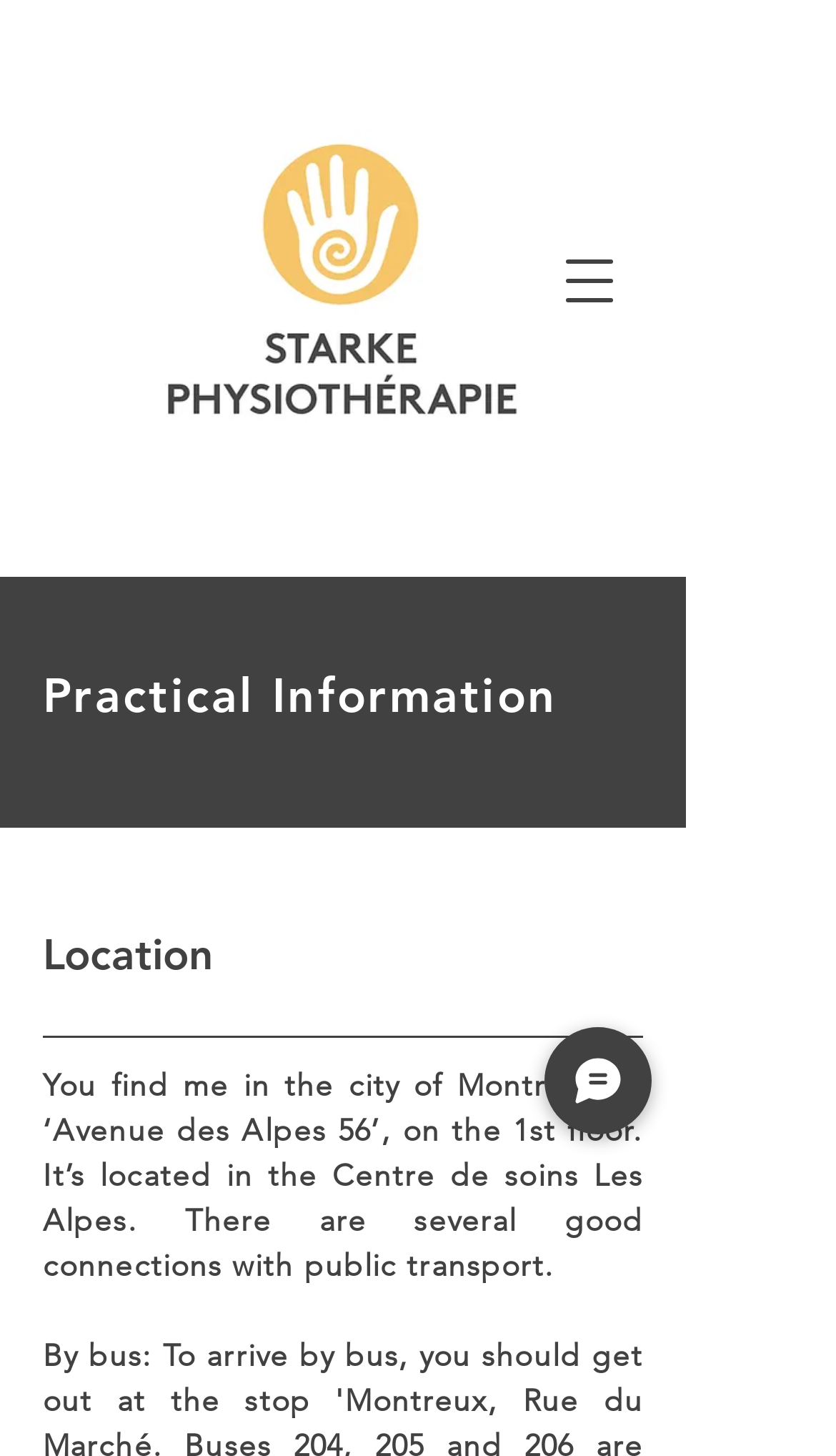Using the provided description: "aria-label="Open navigation menu"", find the bounding box coordinates of the corresponding UI element. The output should be four float numbers between 0 and 1, in the format [left, top, right, bottom].

[0.641, 0.156, 0.769, 0.23]